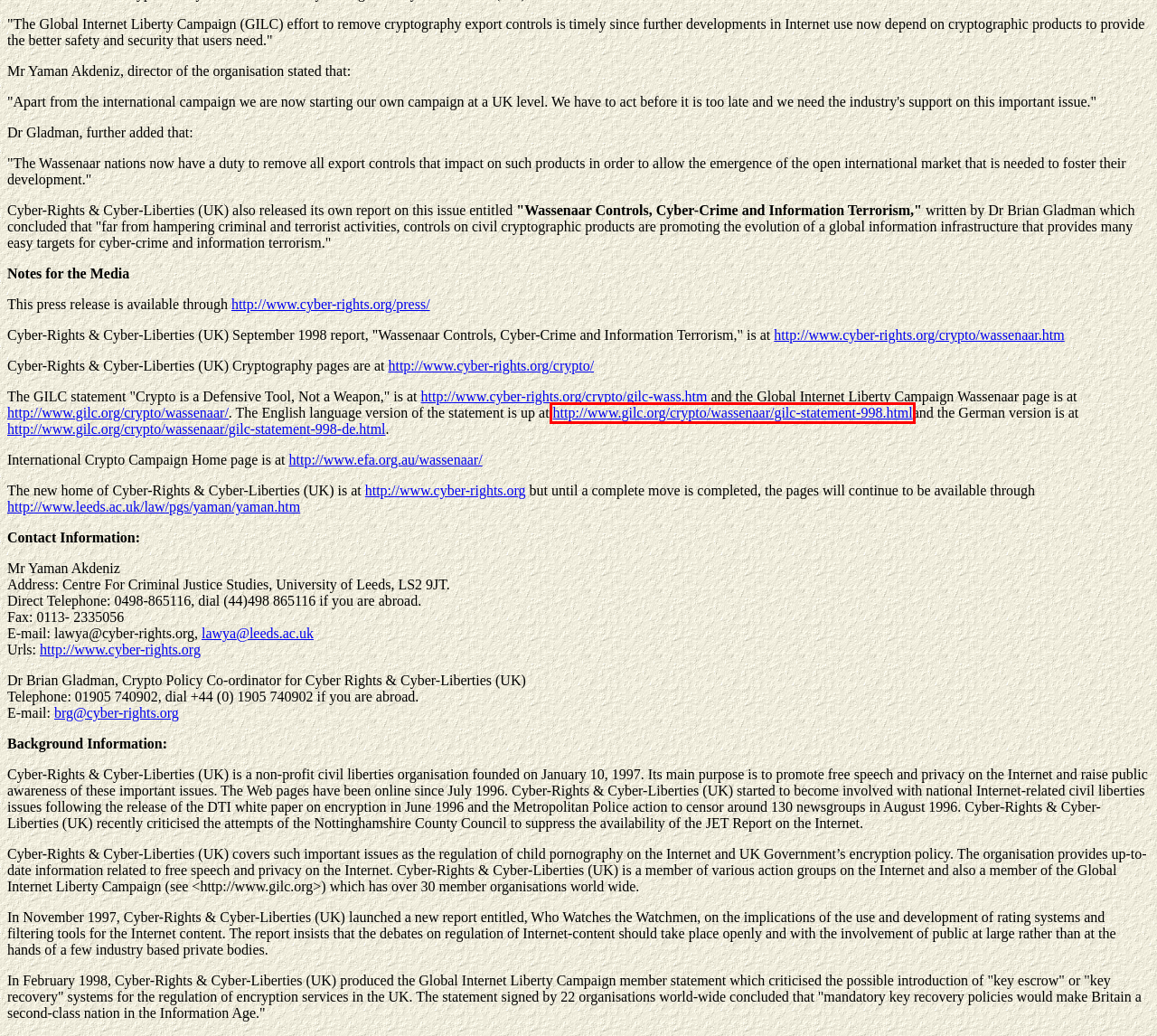Look at the screenshot of a webpage with a red bounding box and select the webpage description that best corresponds to the new page after clicking the element in the red box. Here are the options:
A. GILC Wassenaar Campaign
B. Statement to Wassenaar Secretariat, 14 September
   1998
C. Global Internet Liberty Campaign Home Page
D. Cyber-Rights & Cyber-Liberties (UK) Press Releases
E. GILC Member Statement
F. Cyber-Rights & Cyber-Liberties (UK) - Privacy on the Internet
G. Cyber-Rights & Cyber-Liberties (UK)
H. The Wassenaar Arrangement and Controls on Cryptographic Products

B